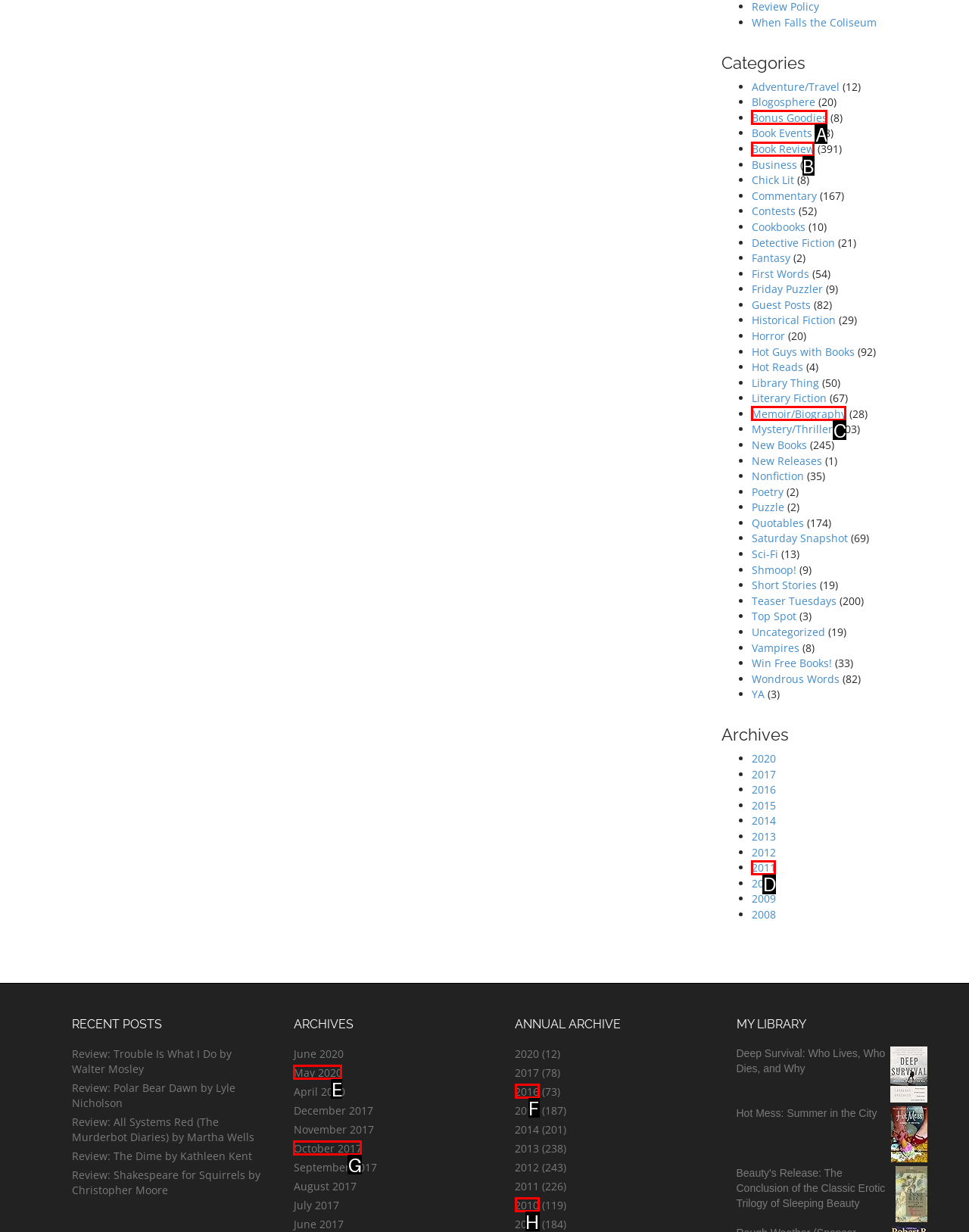Which HTML element should be clicked to complete the following task: Click on the 'Book Review' link?
Answer with the letter corresponding to the correct choice.

B